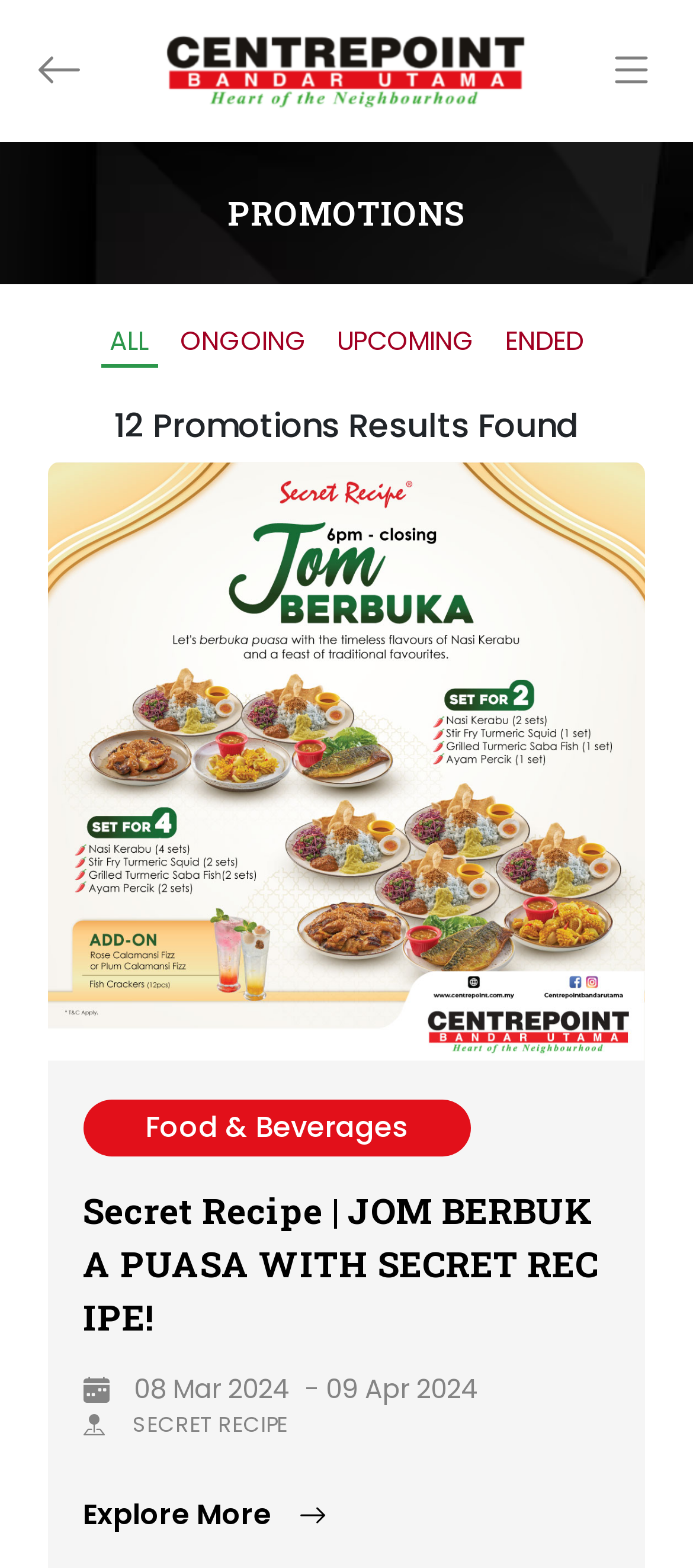Please respond in a single word or phrase: 
What is the direction of the arrow at the bottom right corner?

Right